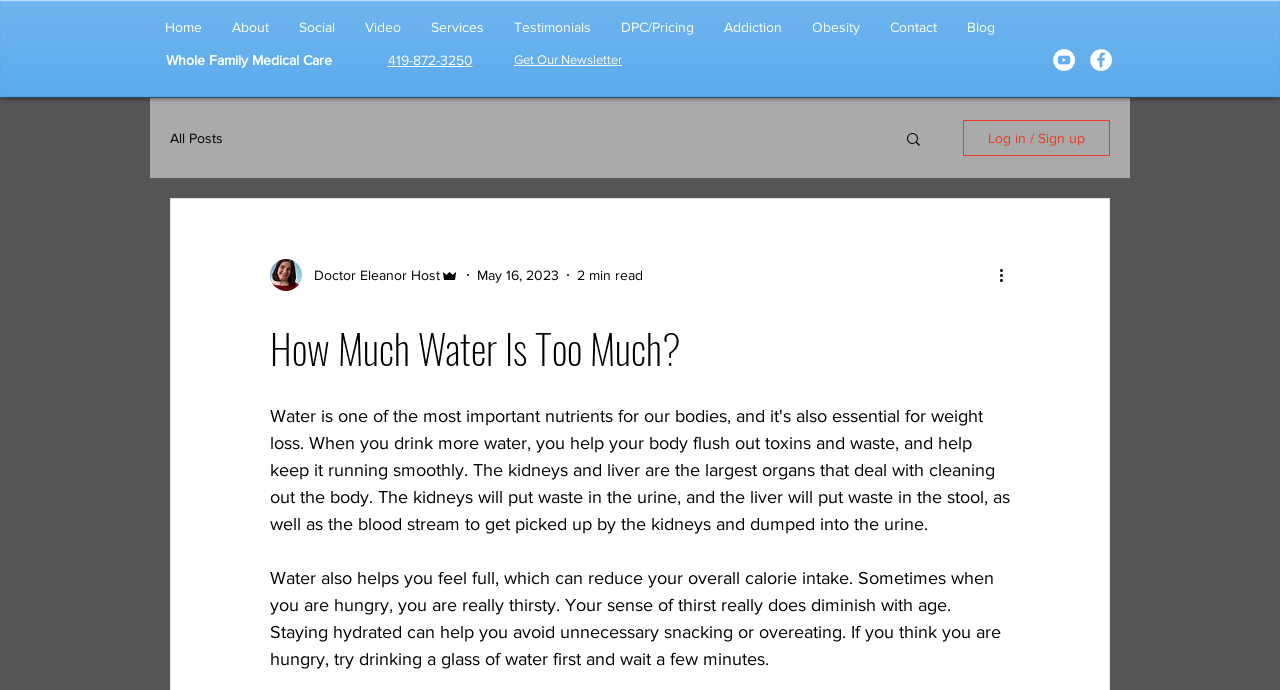Kindly determine the bounding box coordinates of the area that needs to be clicked to fulfill this instruction: "Click on the 'Home' link".

[0.117, 0.026, 0.17, 0.051]